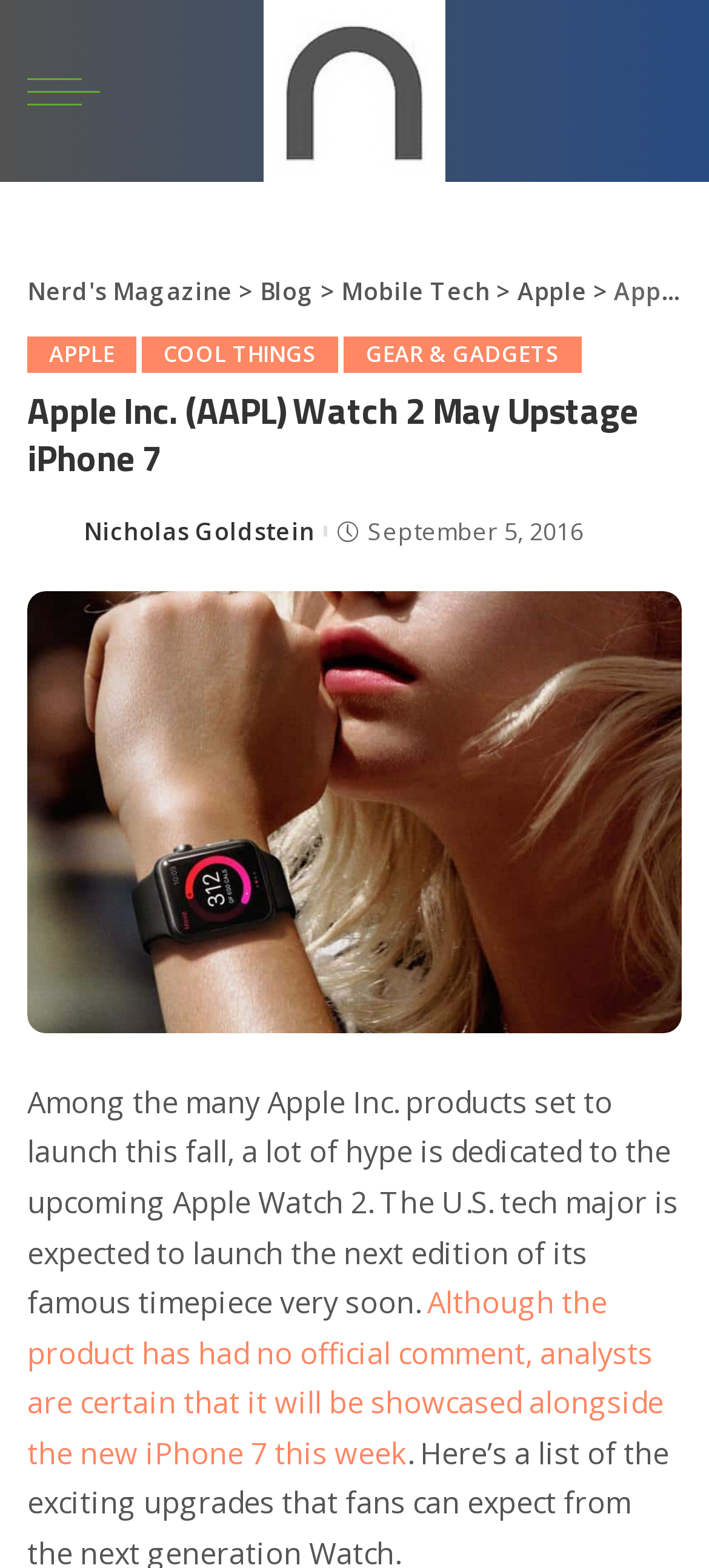Determine the heading of the webpage and extract its text content.

Apple Inc. (AAPL) Watch 2 May Upstage iPhone 7